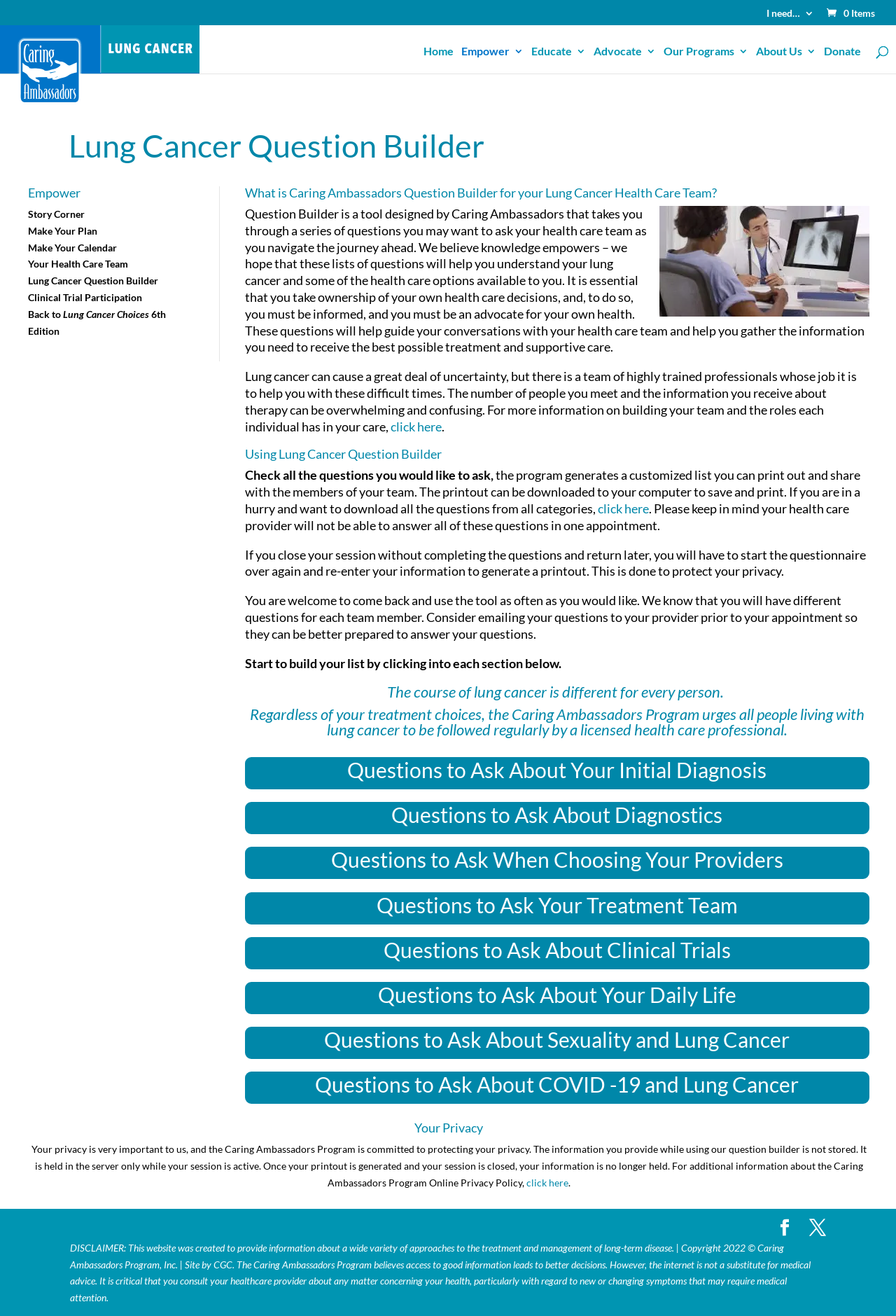Locate and extract the text of the main heading on the webpage.

Lung Cancer Question Builder